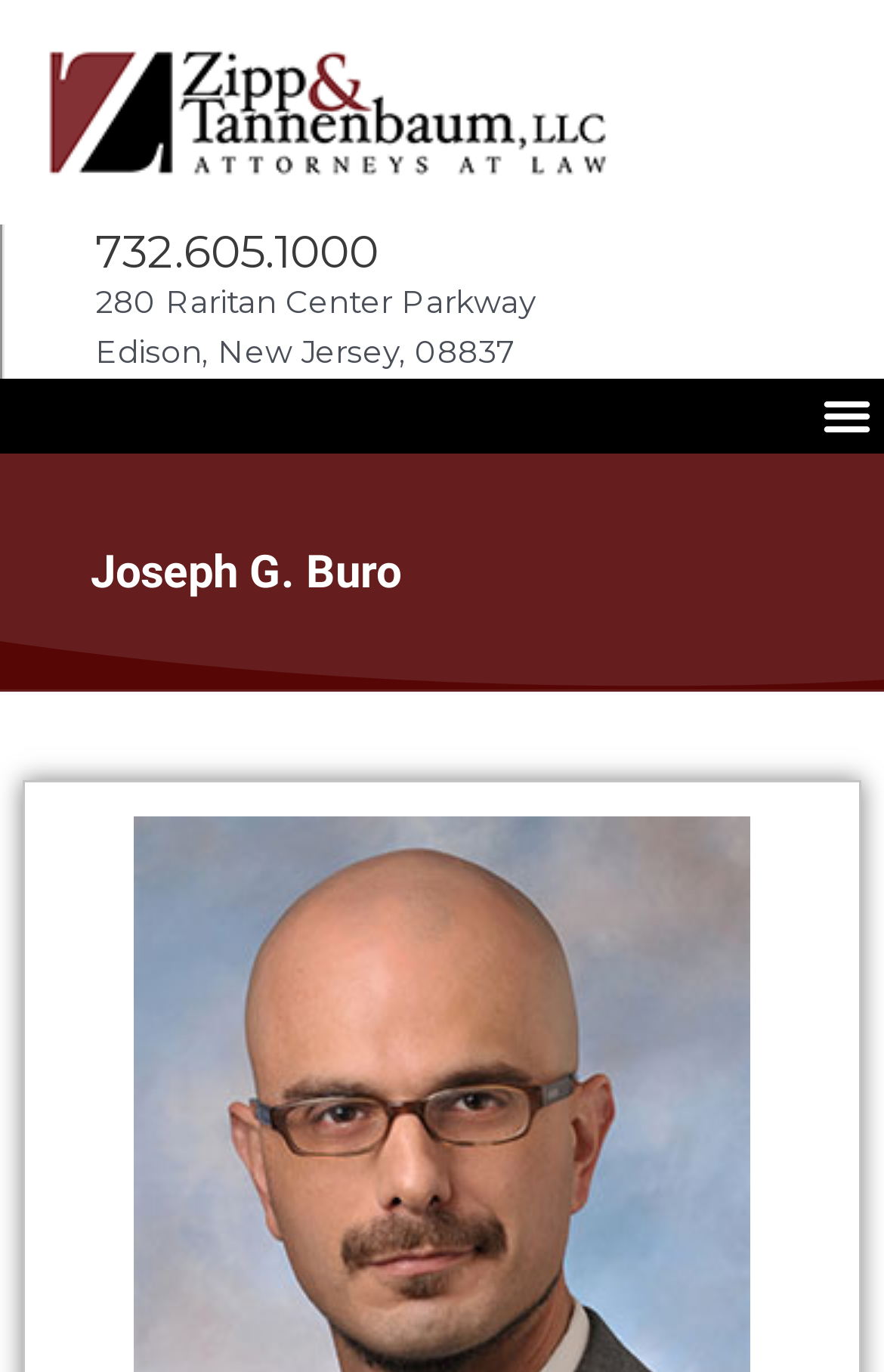Can you find the bounding box coordinates for the UI element given this description: "Menu"? Provide the coordinates as four float numbers between 0 and 1: [left, top, right, bottom].

[0.915, 0.276, 1.0, 0.33]